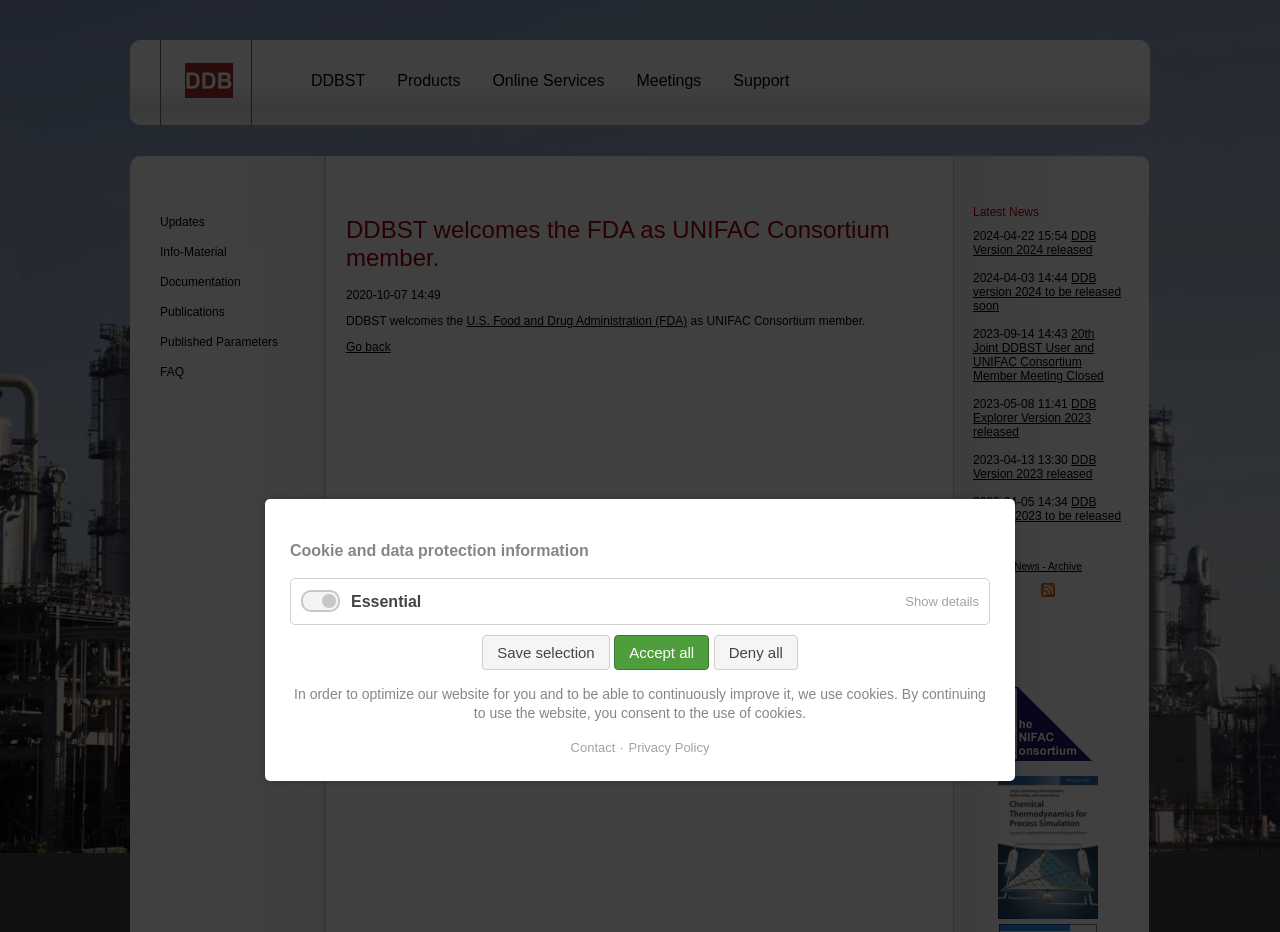Locate the bounding box coordinates of the area that needs to be clicked to fulfill the following instruction: "Click the 'Show details' button". The coordinates should be in the format of four float numbers between 0 and 1, namely [left, top, right, bottom].

[0.699, 0.621, 0.773, 0.669]